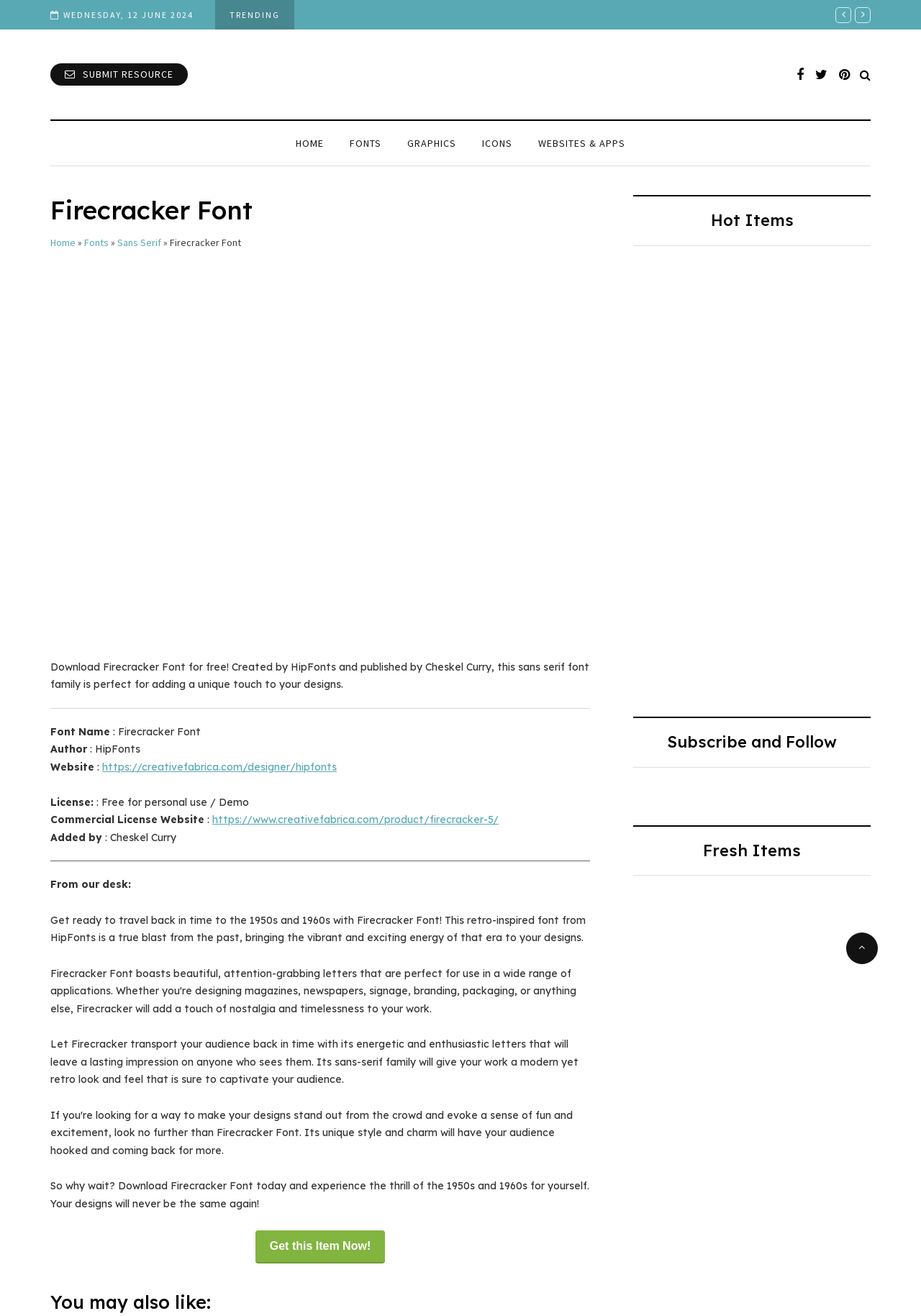Find the bounding box coordinates of the element to click in order to complete the given instruction: "Search for resources."

[0.055, 0.048, 0.204, 0.065]